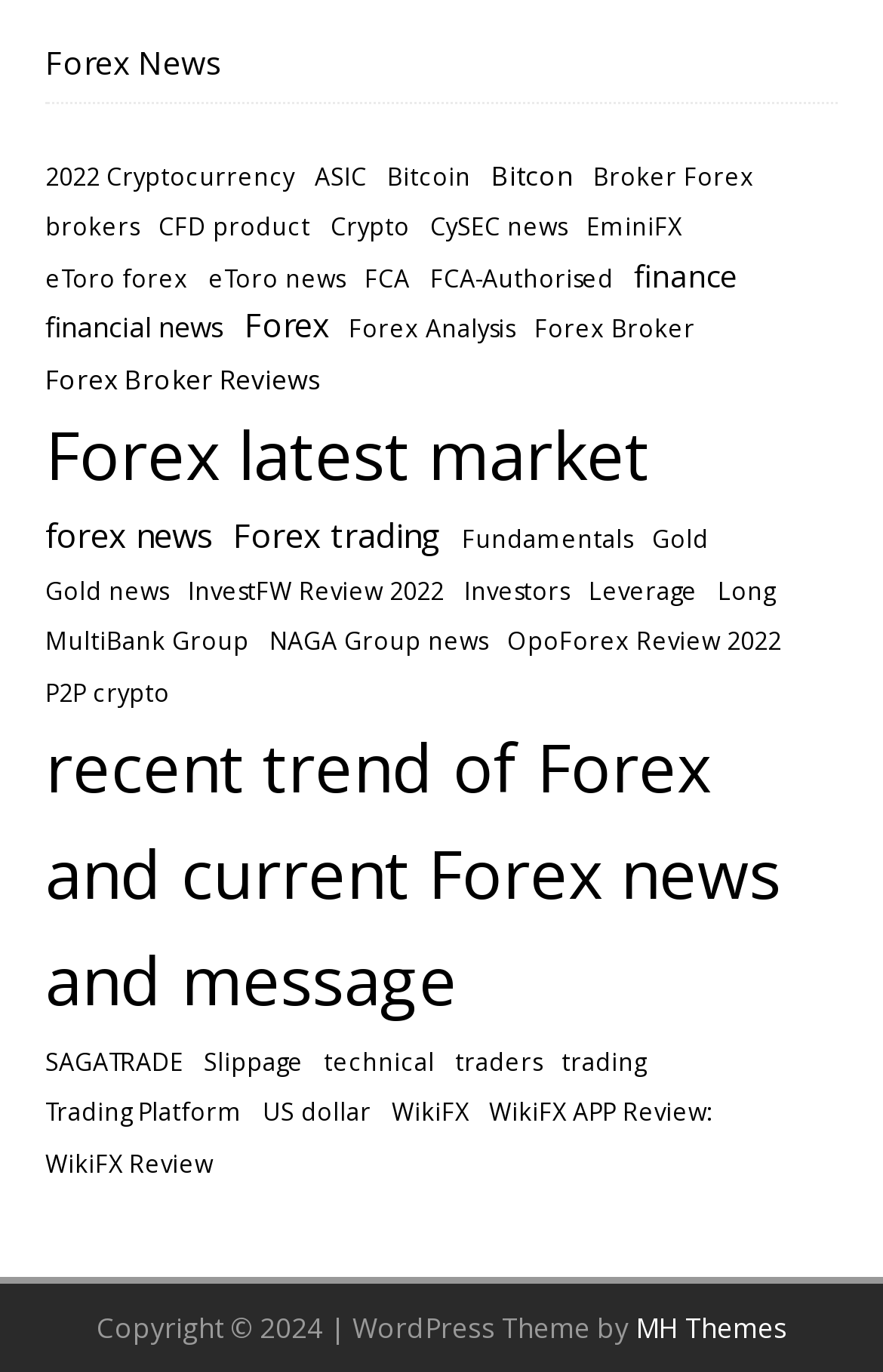Please identify the bounding box coordinates of the clickable area that will fulfill the following instruction: "Read about Forex Broker Reviews". The coordinates should be in the format of four float numbers between 0 and 1, i.e., [left, top, right, bottom].

[0.051, 0.263, 0.364, 0.293]